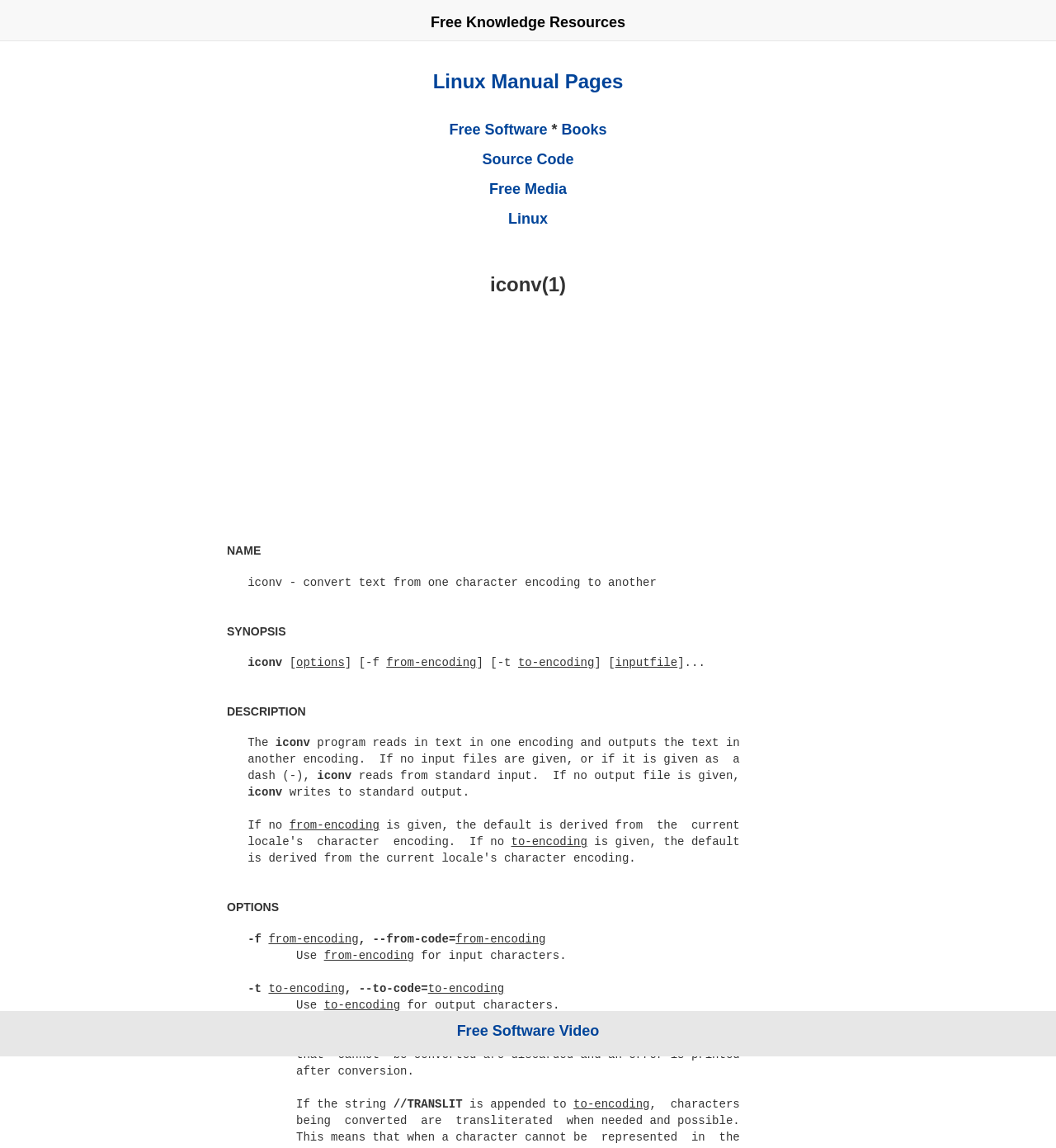Pinpoint the bounding box coordinates of the element you need to click to execute the following instruction: "Click on 'Free Knowledge Resources'". The bounding box should be represented by four float numbers between 0 and 1, in the format [left, top, right, bottom].

[0.408, 0.012, 0.592, 0.027]